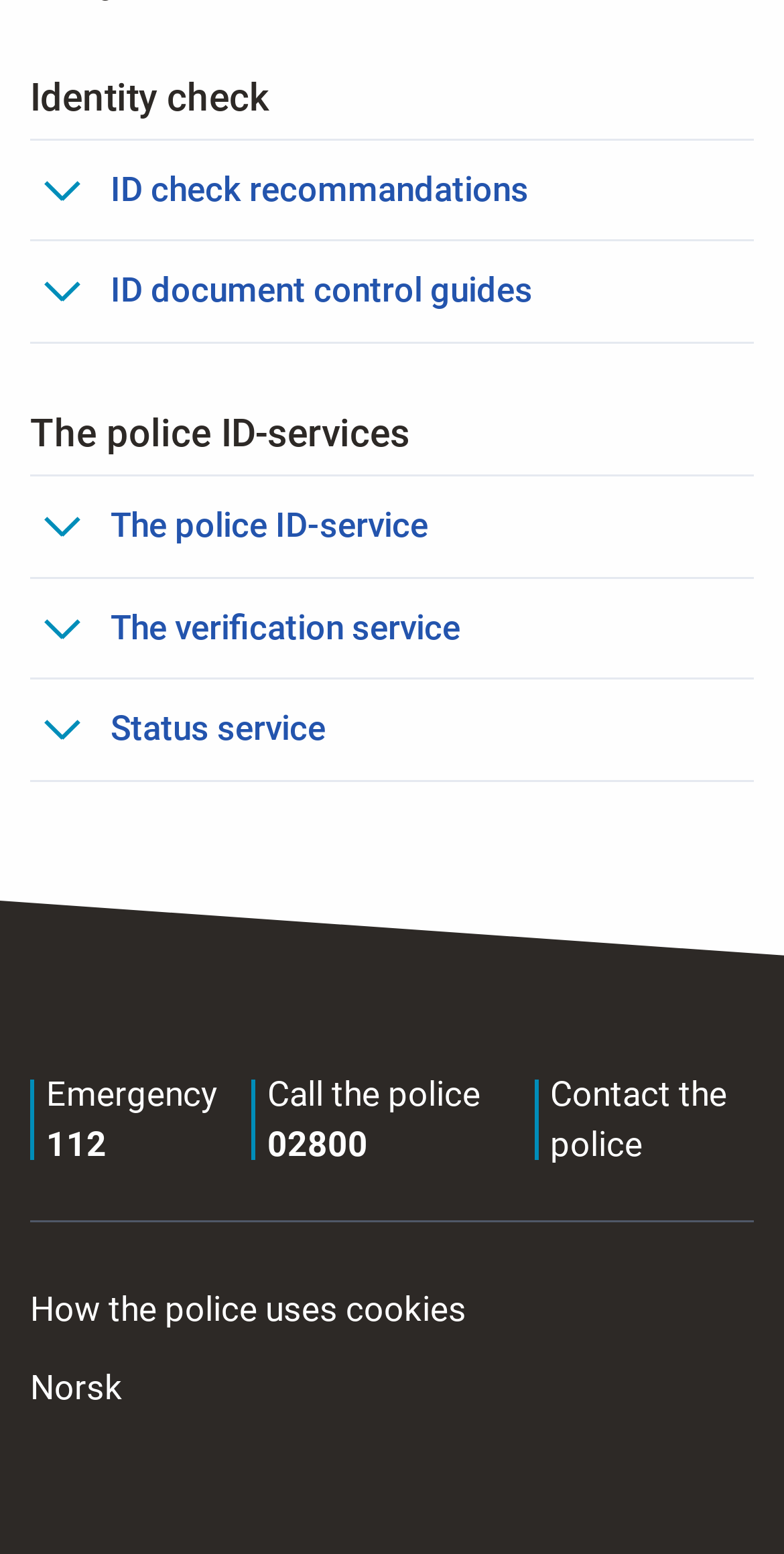Identify the bounding box for the described UI element: "Emergency 112".

[0.038, 0.688, 0.282, 0.754]